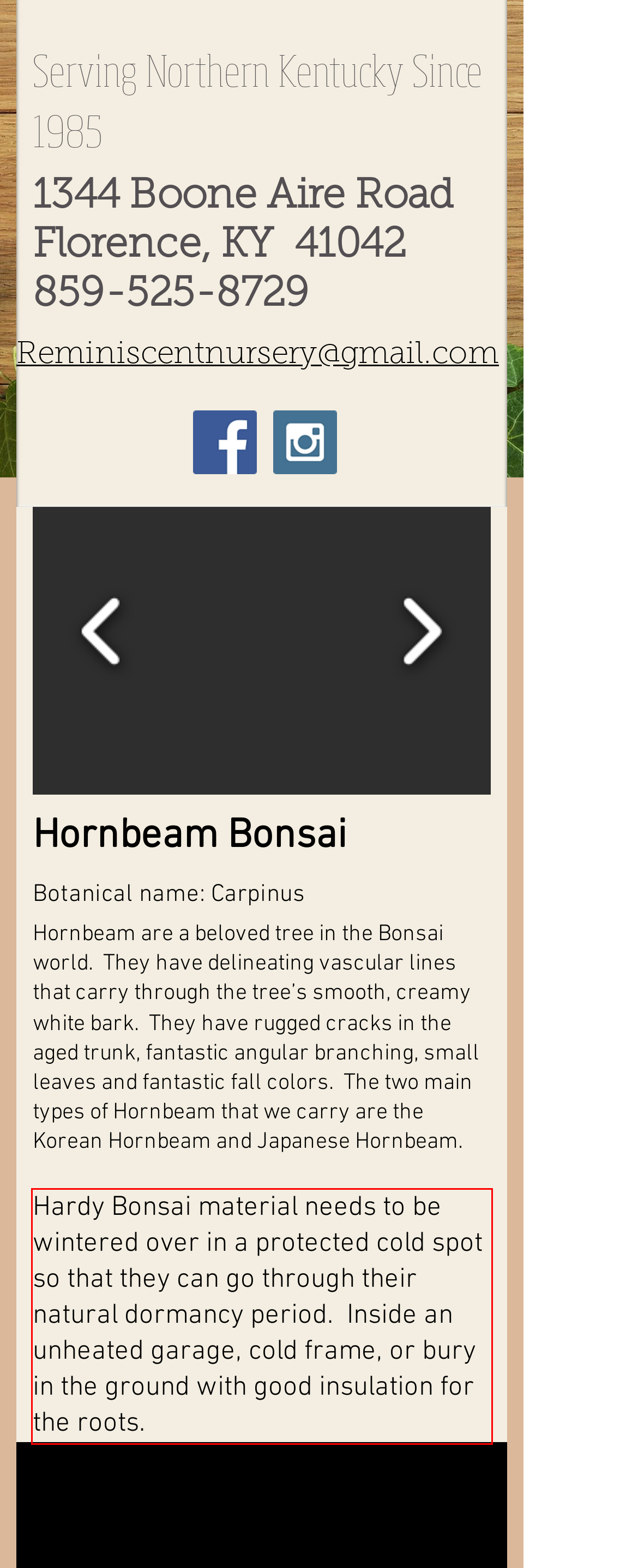Extract and provide the text found inside the red rectangle in the screenshot of the webpage.

Hardy Bonsai material needs to be wintered over in a protected cold spot so that they can go through their natural dormancy period. Inside an unheated garage, cold frame, or bury in the ground with good insulation for the roots.